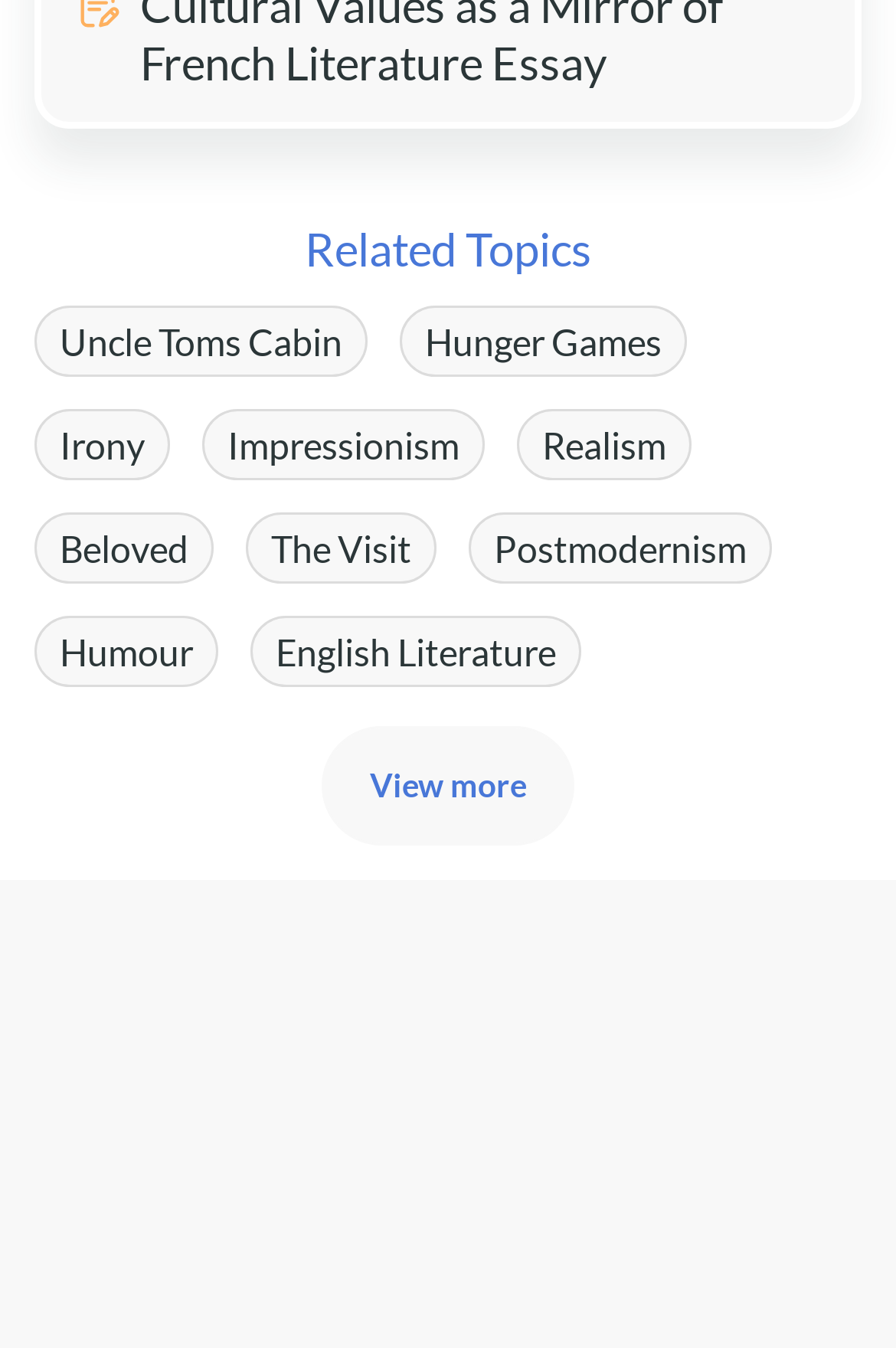What is the purpose of the 'View more' button?
Provide a detailed answer to the question using information from the image.

The 'View more' button is located below the list of related topics, indicated by the bounding box coordinates [0.359, 0.539, 0.641, 0.627]. Its purpose is to allow users to view more related topics beyond the initial list displayed on the webpage.